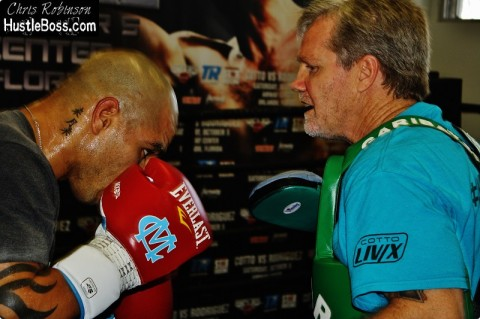What is Freddie Roach holding in the image?
Can you give a detailed and elaborate answer to the question?

Freddie Roach is holding pads in front of him as he provides detailed instructions to Miguel Cotto during a training session, as seen in the image.